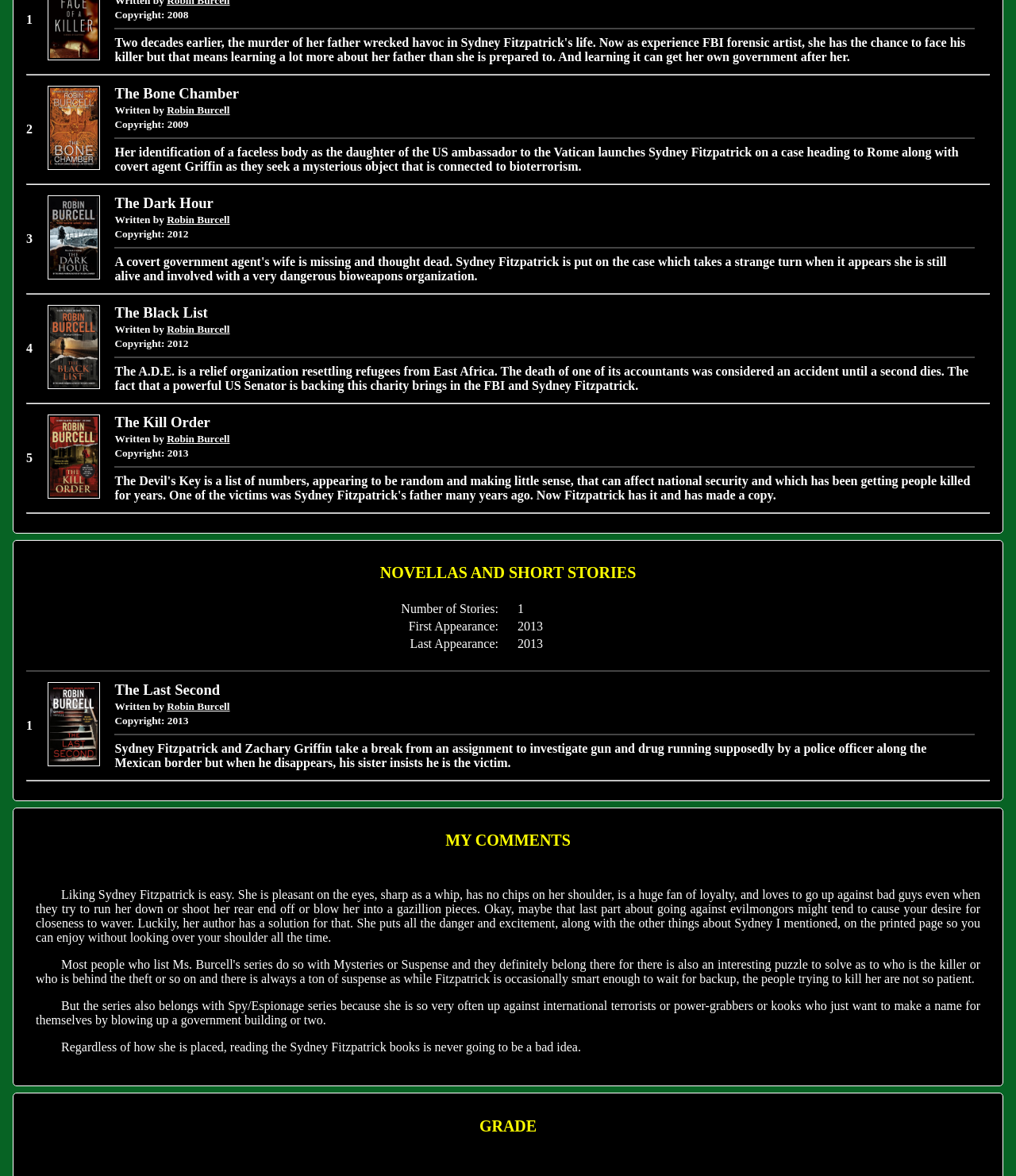Respond to the question below with a concise word or phrase:
What is the title of the first novel?

Face Of A Killer